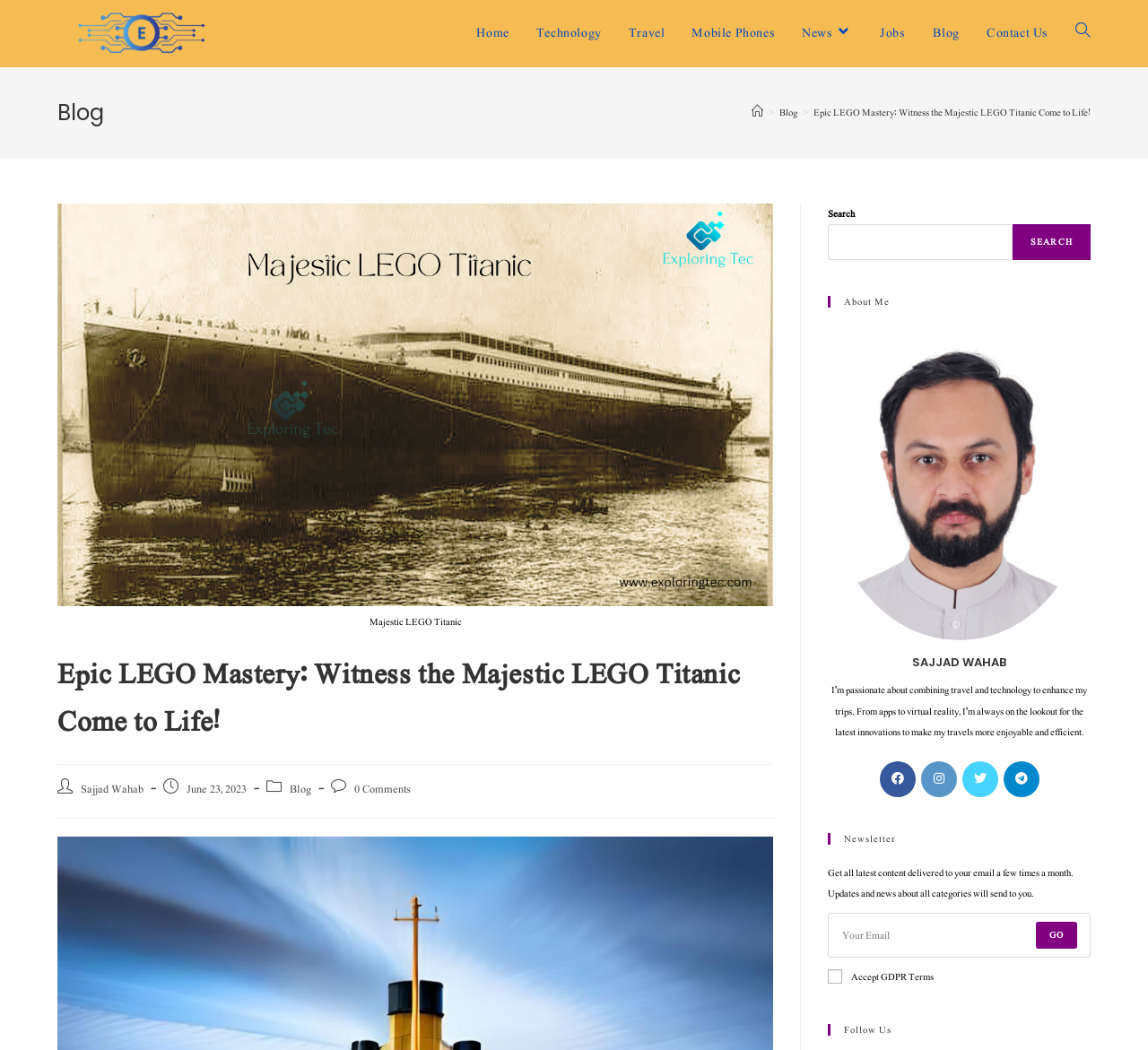Find and provide the bounding box coordinates for the UI element described with: "Contact Us".

[0.848, 0.0, 0.925, 0.063]